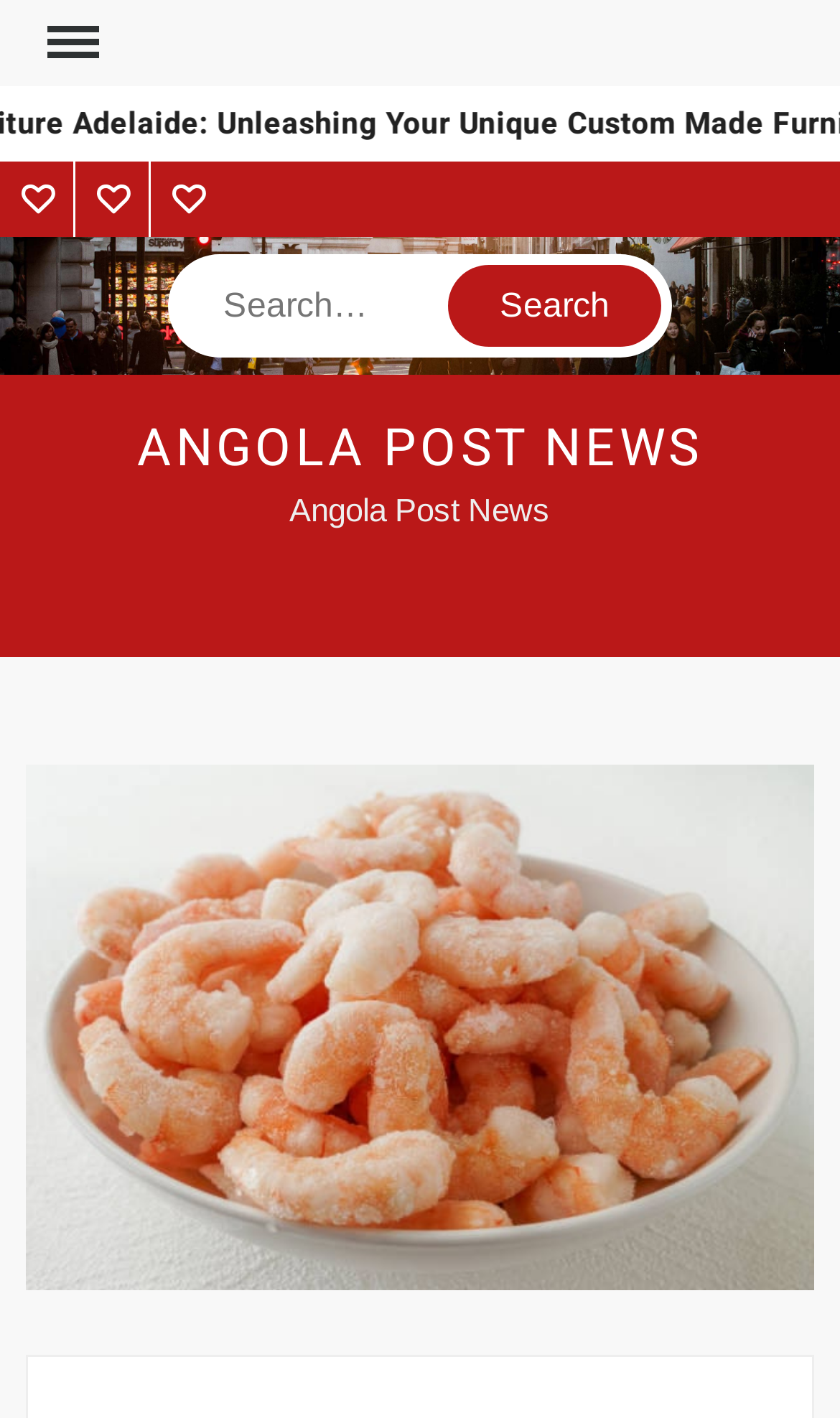Locate the bounding box for the described UI element: "parent_node: Search value="Search"". Ensure the coordinates are four float numbers between 0 and 1, formatted as [left, top, right, bottom].

[0.532, 0.186, 0.788, 0.244]